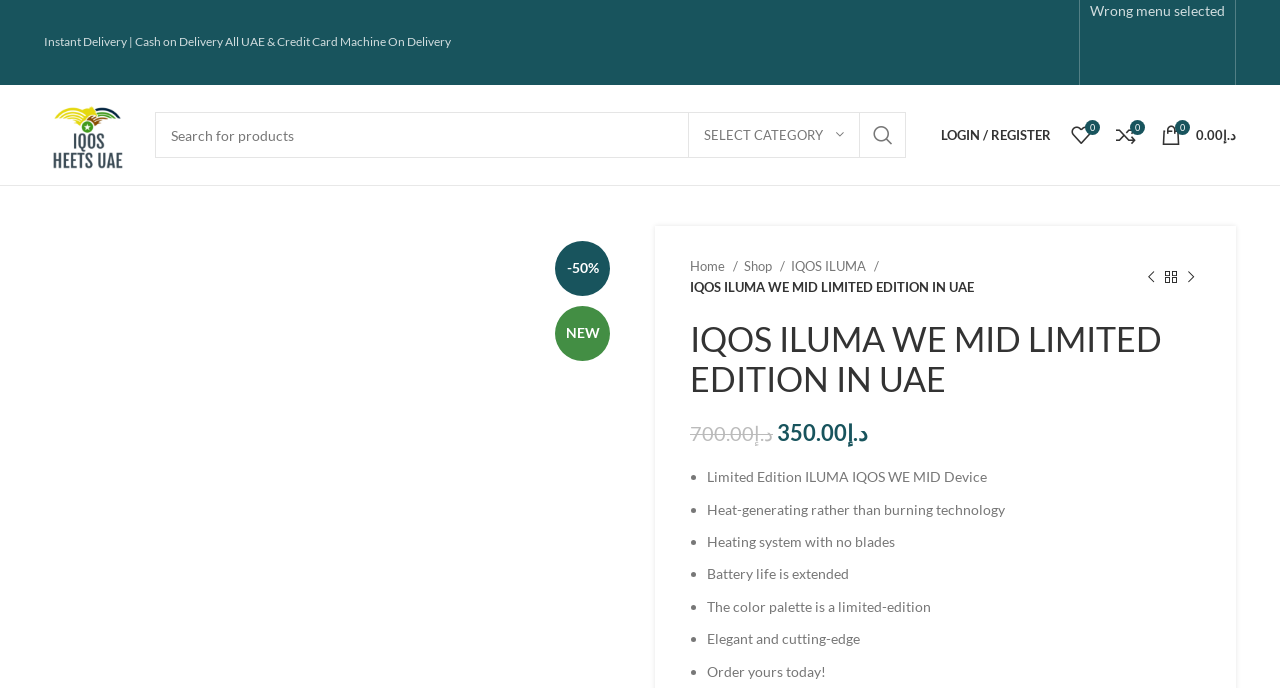Identify the bounding box coordinates of the specific part of the webpage to click to complete this instruction: "View product details".

[0.034, 0.736, 0.488, 0.76]